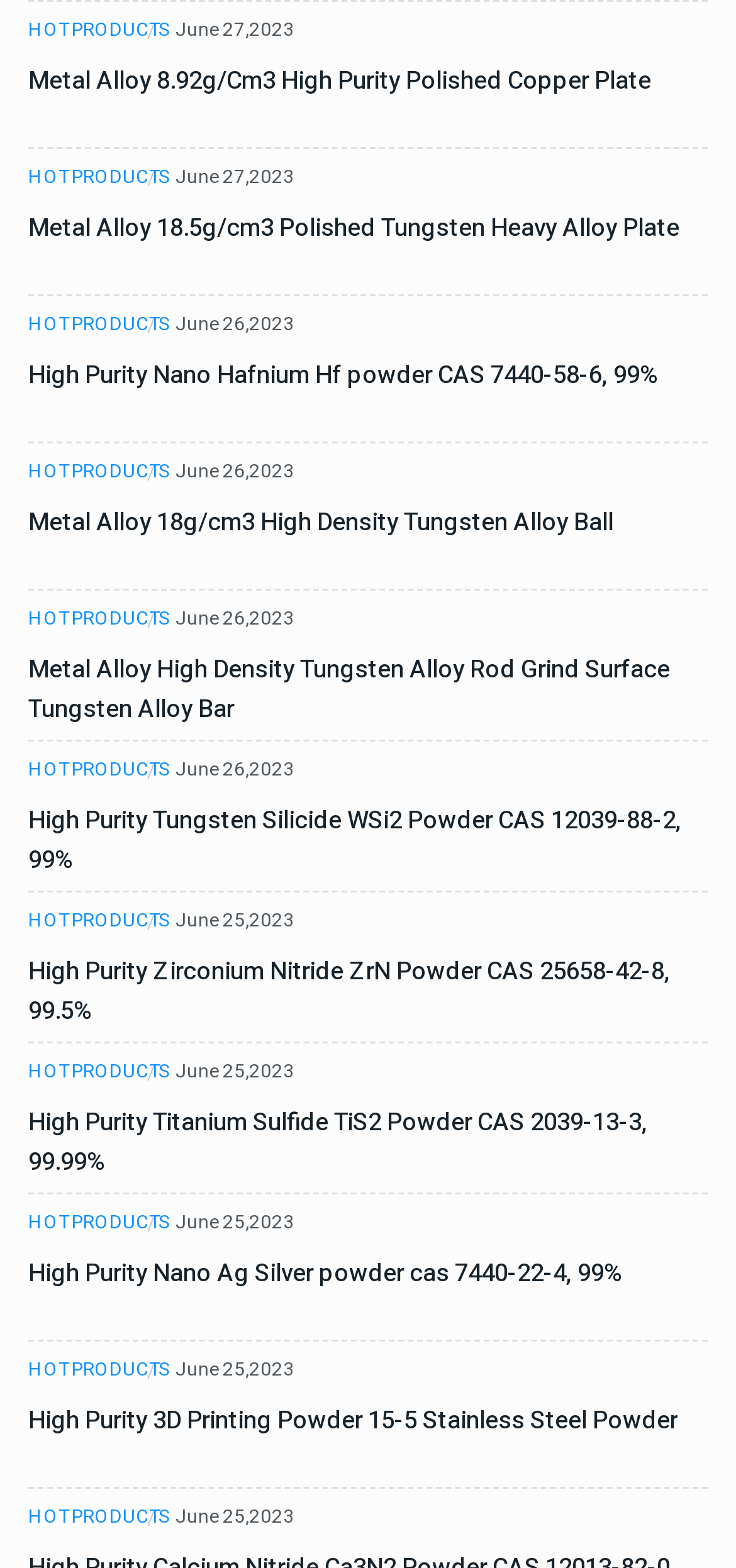Locate the bounding box coordinates of the item that should be clicked to fulfill the instruction: "Go to HOT PRODUCTS".

[0.038, 0.007, 0.228, 0.032]